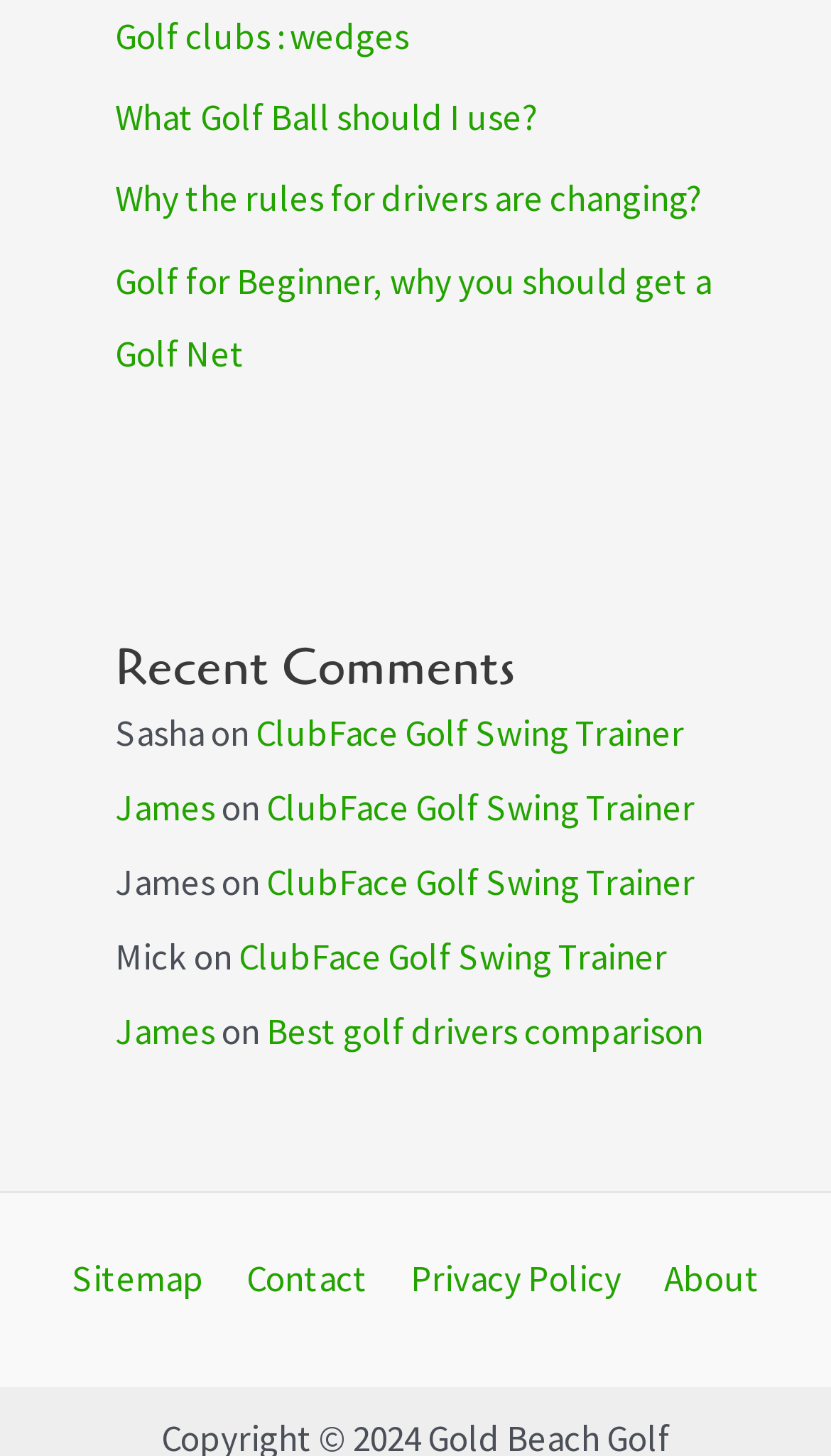What is the title of the section with recent comments?
Refer to the image and answer the question using a single word or phrase.

Recent Comments